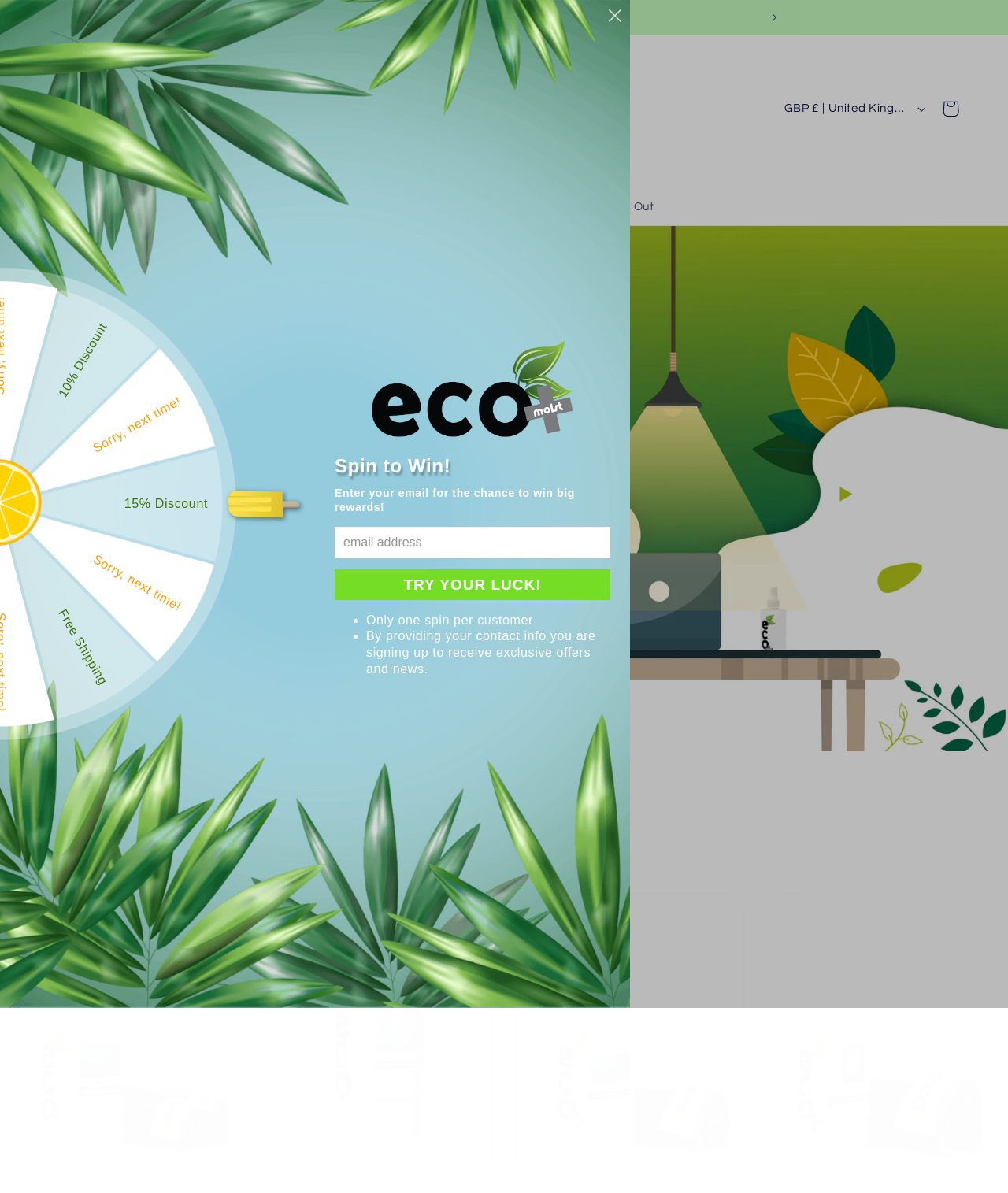Find the bounding box coordinates for the UI element that matches this description: "Shop".

[0.078, 0.386, 0.178, 0.419]